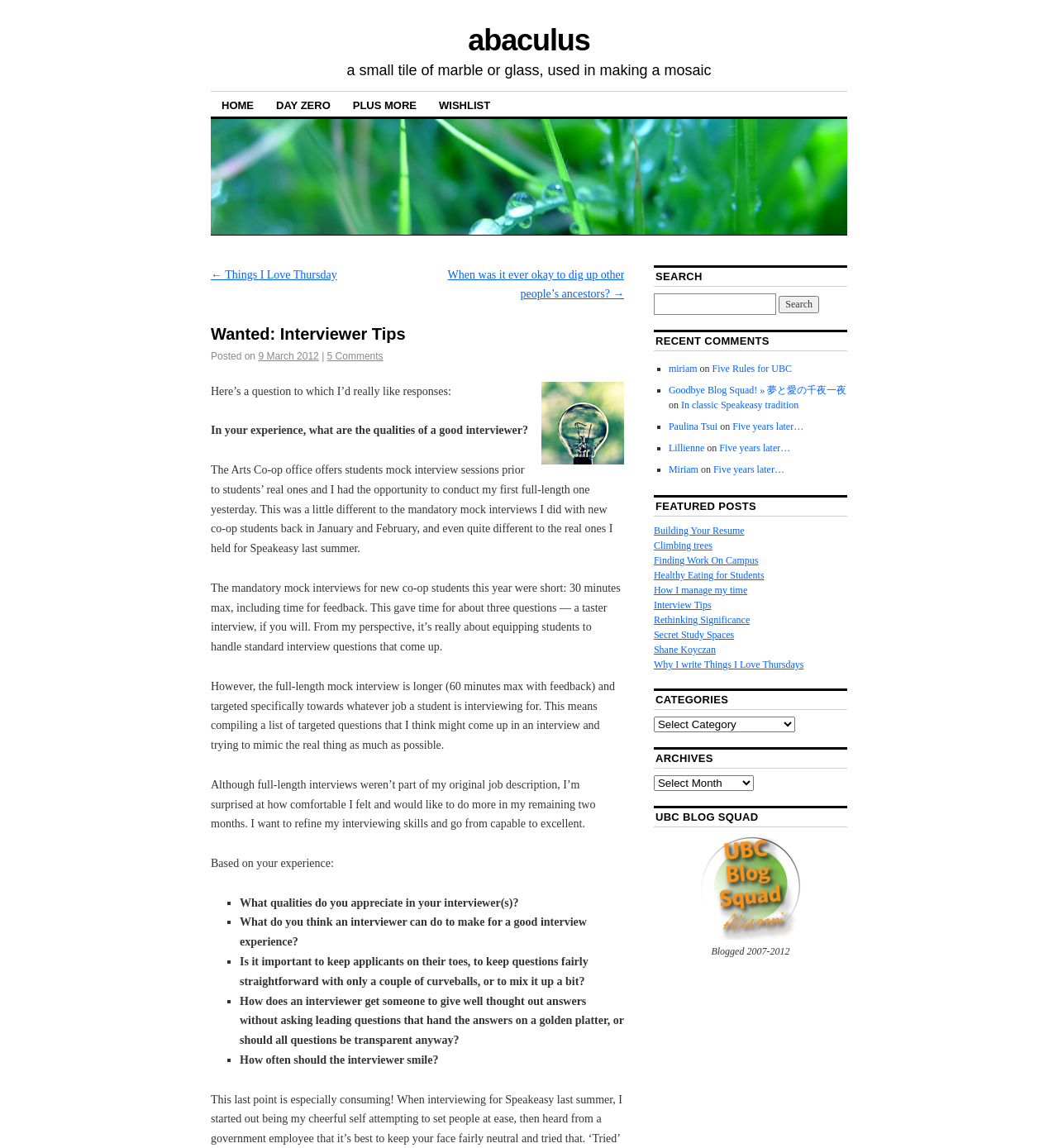From the image, can you give a detailed response to the question below:
What is the title of the blog post?

The title of the blog post can be found in the heading element with the text 'Wanted: Interviewer Tips' at the top of the webpage.